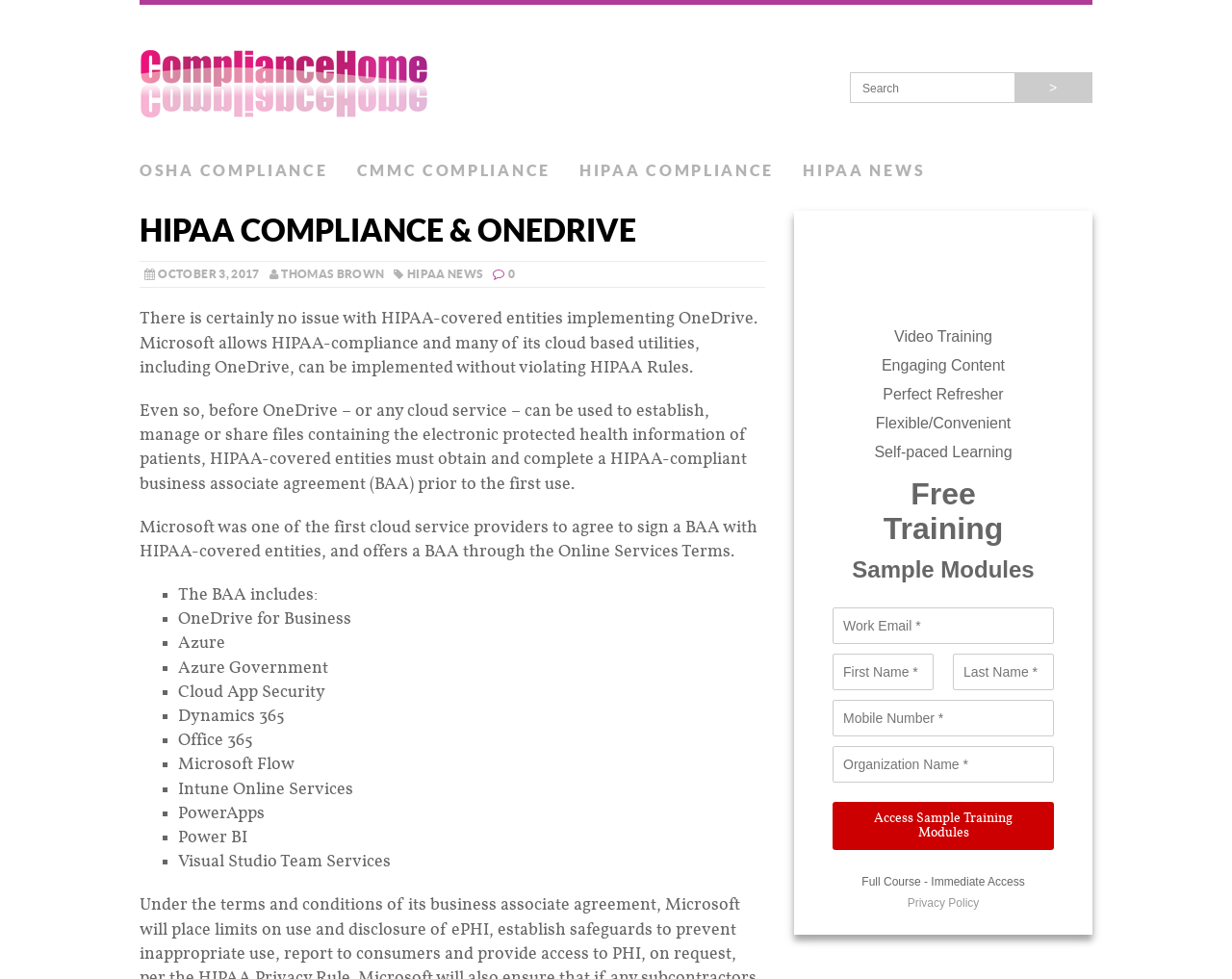Please identify the bounding box coordinates of the clickable element to fulfill the following instruction: "Search for HIPAA compliance". The coordinates should be four float numbers between 0 and 1, i.e., [left, top, right, bottom].

[0.696, 0.079, 0.821, 0.102]